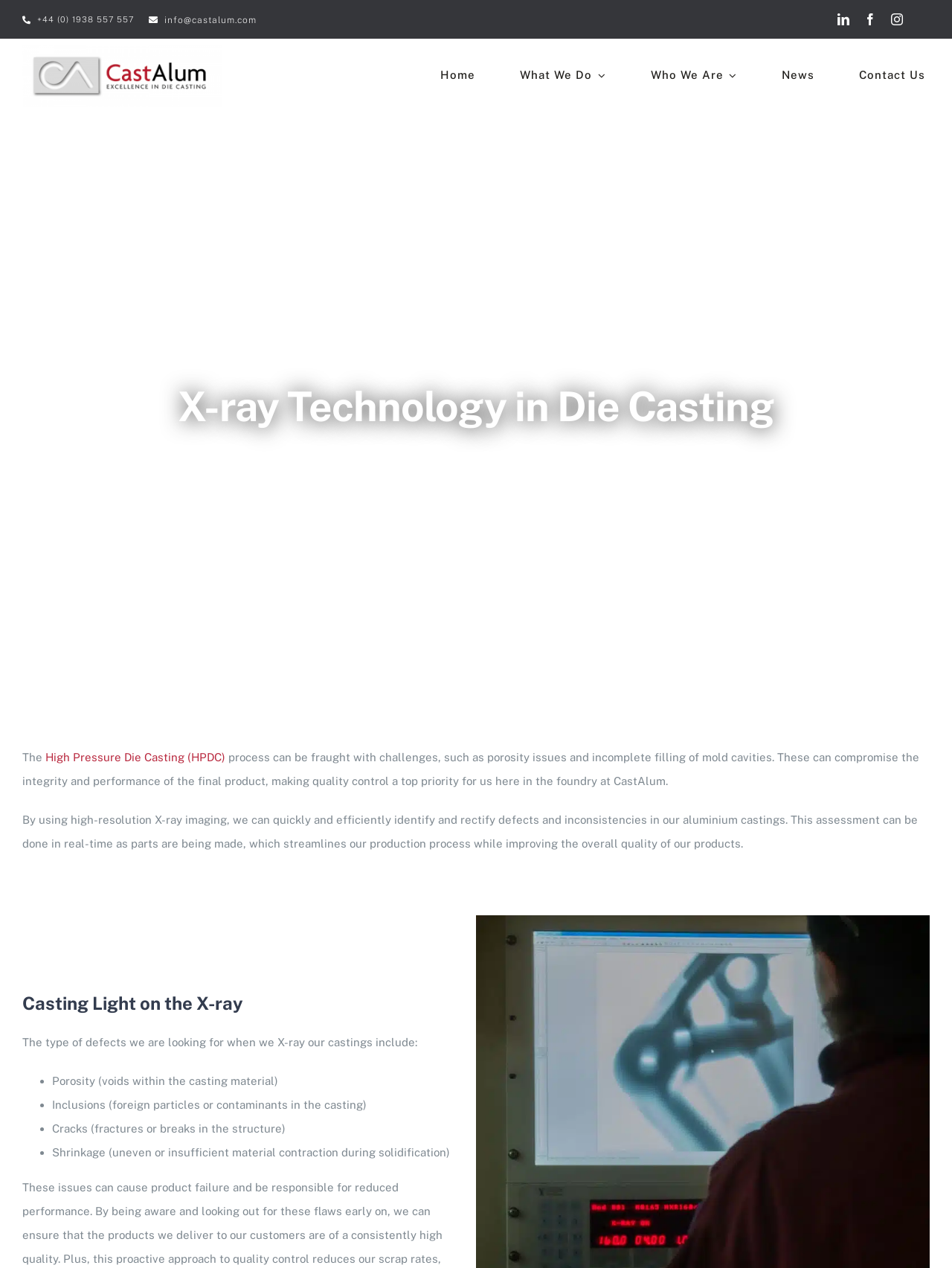What is the purpose of X-ray imaging in die casting?
From the image, provide a succinct answer in one word or a short phrase.

Identify and rectify defects